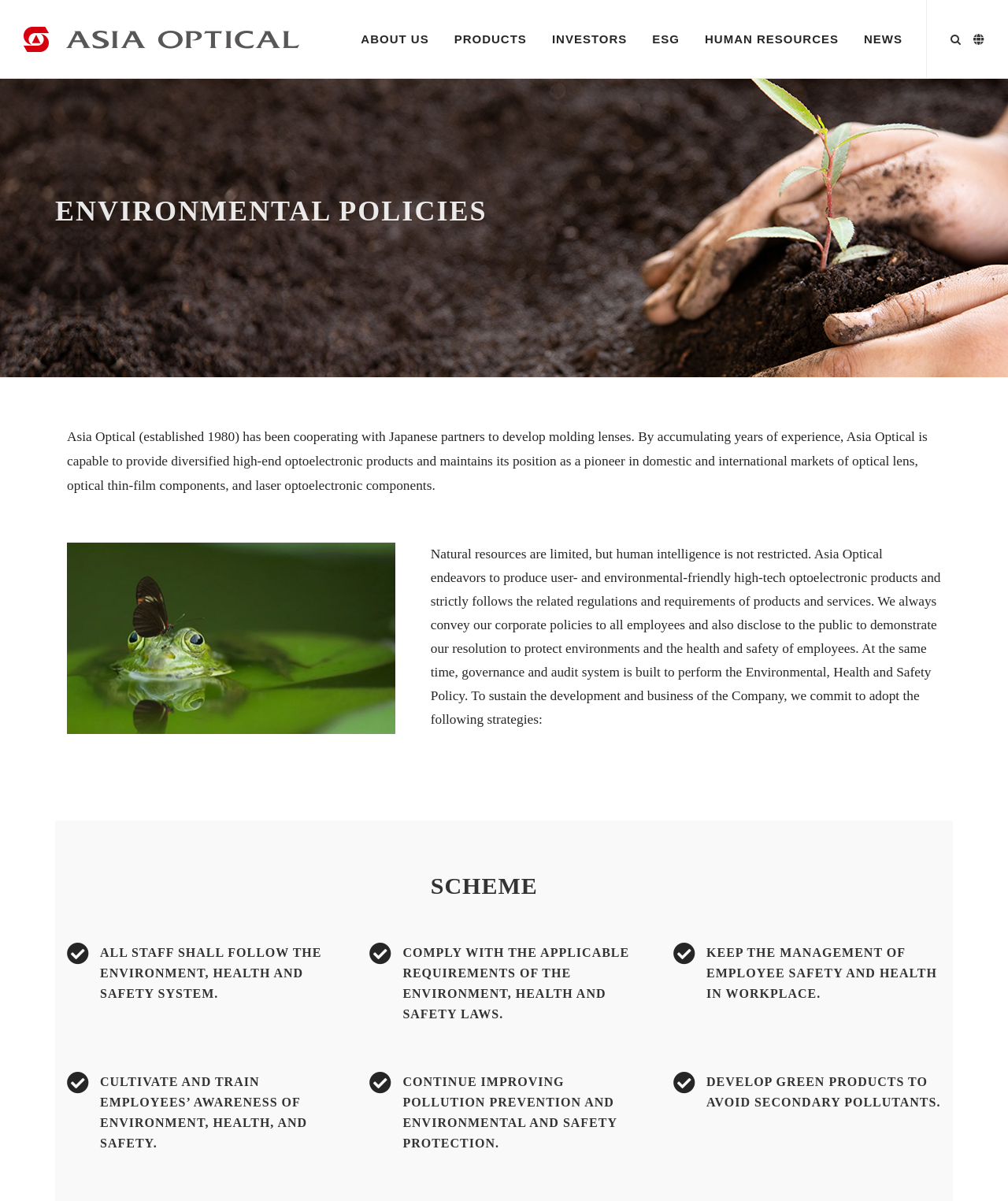Give a complete and precise description of the webpage's appearance.

The webpage is about 亞洲光學股份有限公司 (Asia Optical Co., Ltd.), a company that develops and manufactures optoelectronic products. At the top-left corner, there is a logo of the company, which is an image linked to the homepage. Next to the logo, there are six navigation links: ABOUT US, PRODUCTS, INVESTORS, ESG, HUMAN RESOURCES, and NEWS, which are evenly spaced and aligned horizontally.

Below the navigation links, there is a search bar that spans almost the entire width of the page. On the top-right corner, there are two social media links, represented by icons.

The main content of the page is divided into two sections. The first section has a heading "ENVIRONMENTAL POLICIES" and describes the company's history and mission in developing high-end optoelectronic products while protecting the environment and ensuring employee safety. There is an image below the text, which is likely a product or a factory scene.

The second section has a heading "SCHEME" and outlines the company's environmental, health, and safety policies. There are five subheadings that detail the company's commitments to following environmental laws, managing employee safety, cultivating employee awareness, improving pollution prevention, and developing green products.